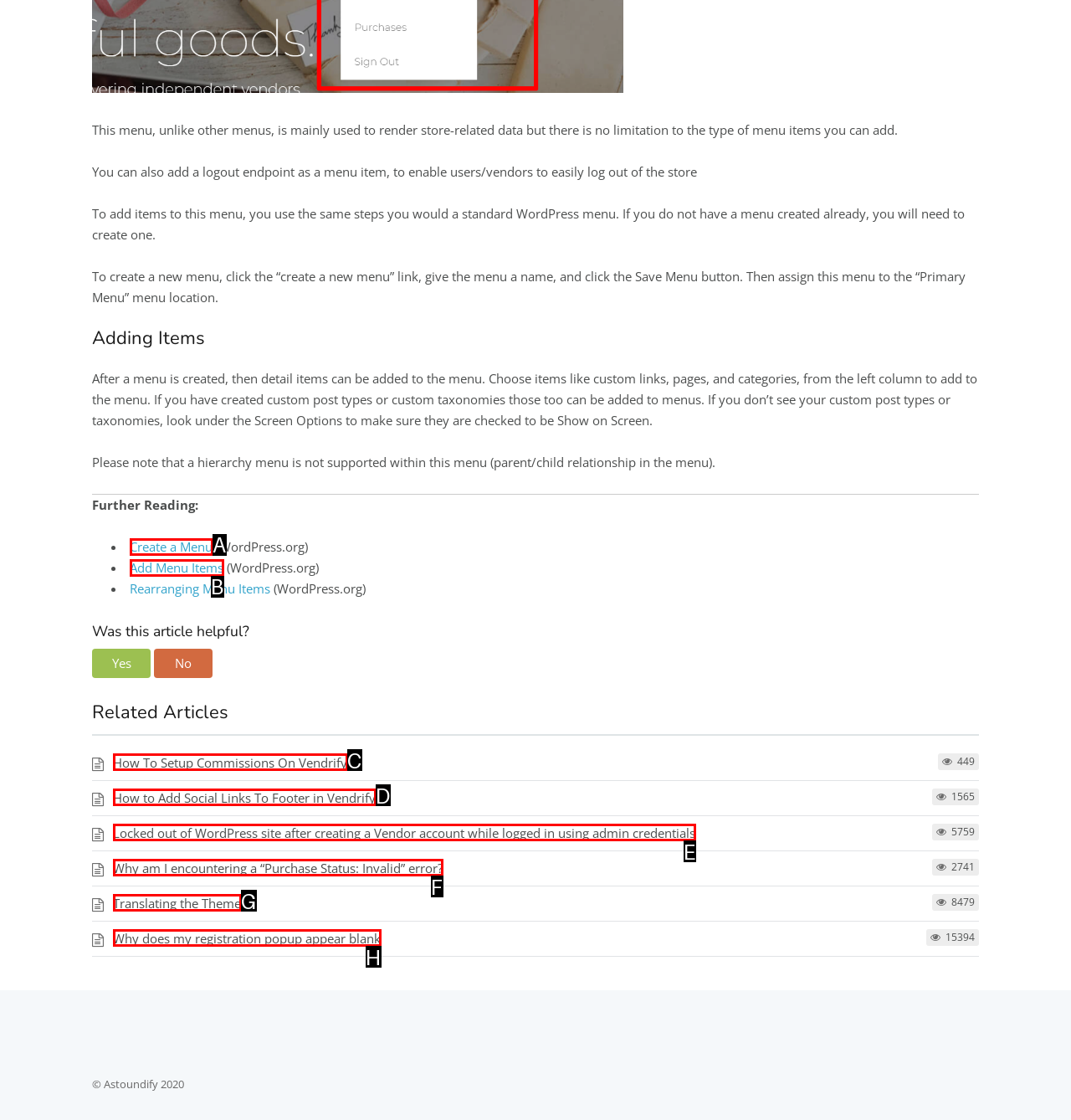Select the HTML element that matches the description: Translating the Theme. Provide the letter of the chosen option as your answer.

G